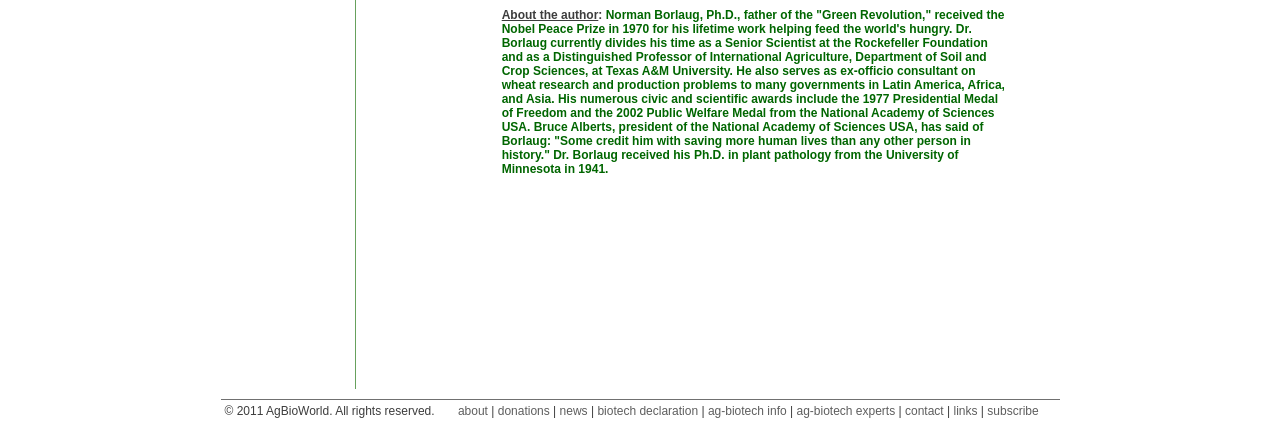Provide a one-word or brief phrase answer to the question:
How many images are on the page?

3